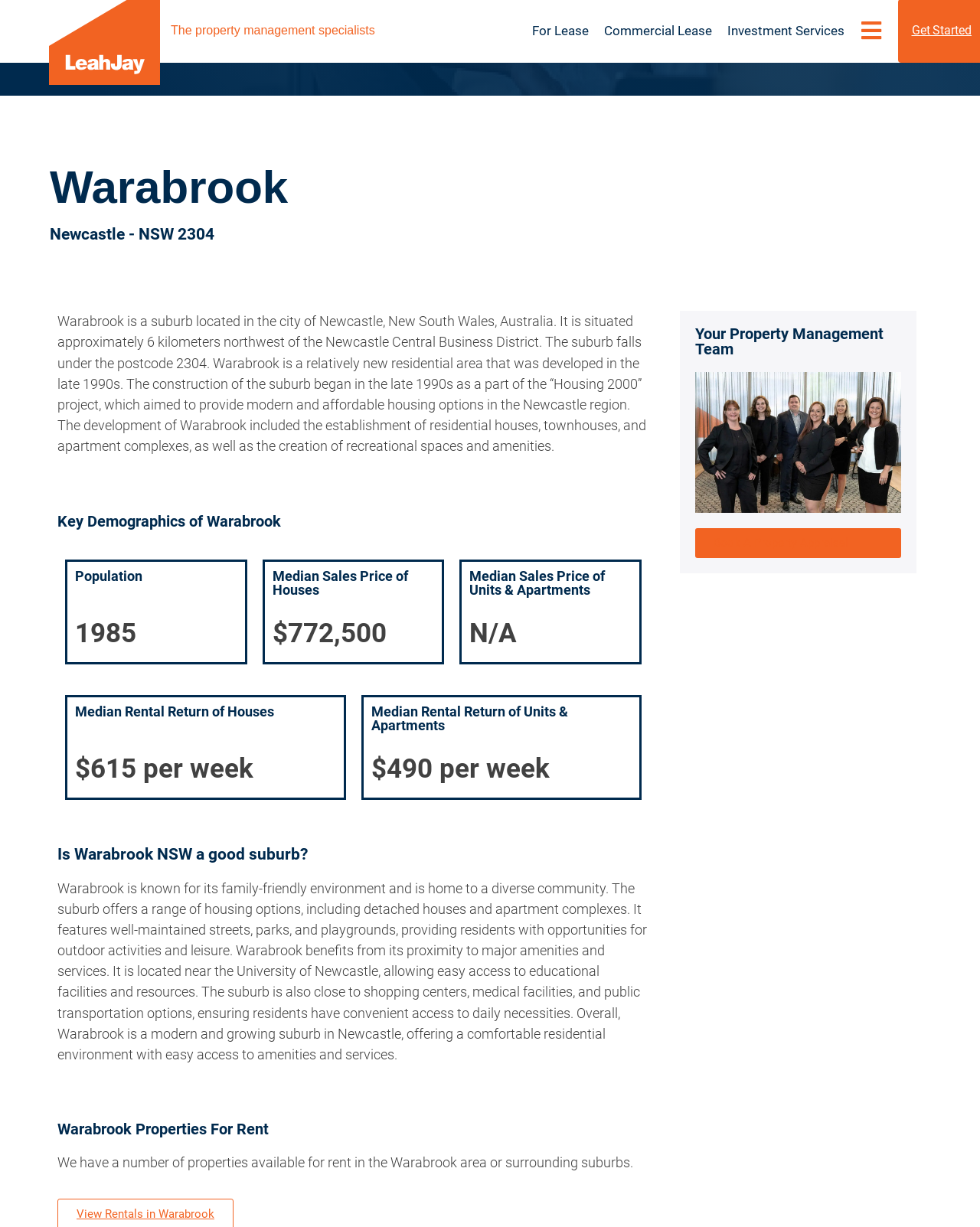Summarize the webpage comprehensively, mentioning all visible components.

The webpage is about Warabrook, a suburb in Newcastle, New South Wales, Australia. At the top, there is a heading with the suburb's name and postcode, followed by a brief description of the suburb's location and history. Below this, there is a section with key demographics, including population, median sales prices of houses and units, and median rental returns.

To the right of the demographics section, there is a heading asking if Warabrook is a good suburb, followed by a paragraph describing the suburb's family-friendly environment, housing options, and proximity to amenities and services.

Further down, there is a section about Warabrook properties for rent, with a brief description and an invitation to explore available properties. On the right side of this section, there is a heading about the property management team, accompanied by an image related to property management agreements and a link to book a property appraisal.

At the very top of the page, there are four links: "For Lease", "Commercial Lease", "Investment Services", and an empty link. There is also a static text element with the phrase "The property management specialists".